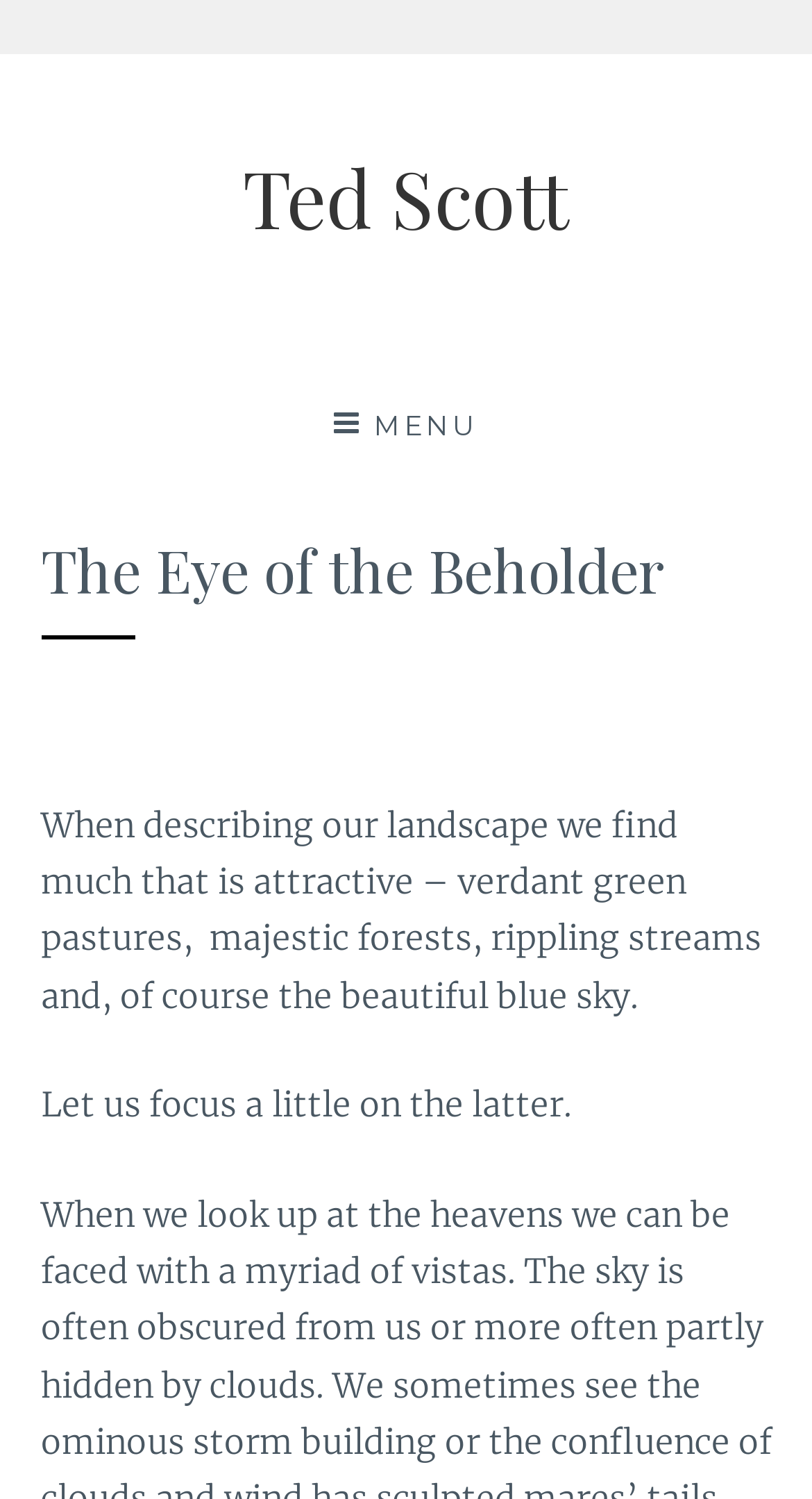What is the author focusing on?
Using the screenshot, give a one-word or short phrase answer.

The blue sky